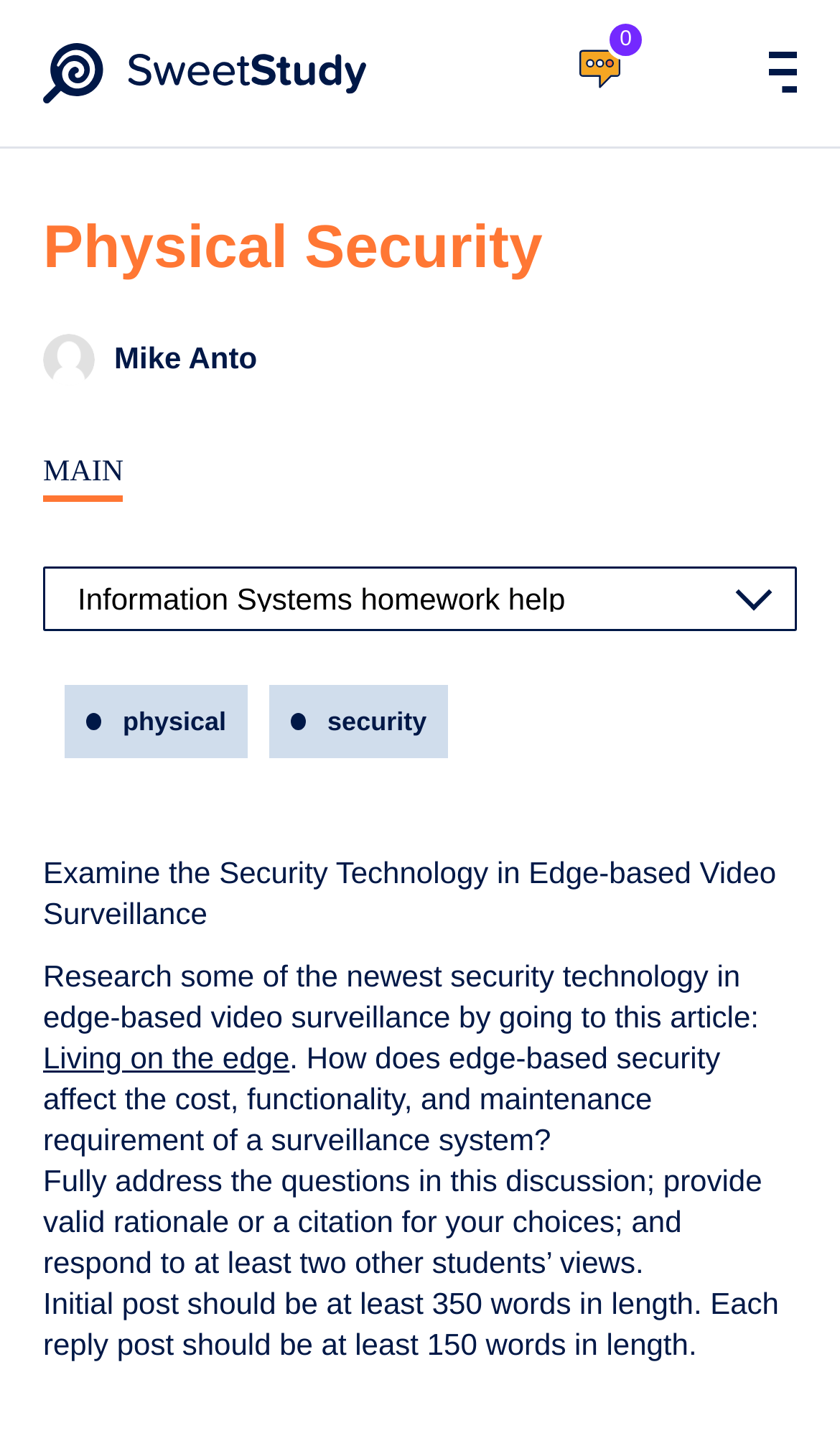Generate a detailed explanation of the webpage's features and information.

The webpage appears to be a homework help platform, specifically focused on physical security and information systems. At the top left, there is a link to "SweetStudy (HomeworkMarket.com)" accompanied by an image with the same name. To the right of this, there is a chat icon. On the top right, there is an image, but it does not have a description.

Below the top section, there is a heading that reads "Physical Security". Underneath this, there is a profile image, followed by the name "Mike Anto" and the text "MAIN". 

A search or input box is located below, with a placeholder text "Information Systems homework help". 

The main content of the page is divided into sections. The first section has three links: "physical", "security", and a longer link that reads "Examine the Security Technology in Edge-based Video Surveillance". 

Below this, there is a paragraph of text that describes the topic of edge-based video surveillance, followed by a link to an article titled "Living on the edge". The text then asks a question about how edge-based security affects the cost, functionality, and maintenance requirements of a surveillance system.

Further down, there are instructions for a discussion, including the requirement to fully address the questions, provide valid rationale or citations, and respond to at least two other students' views. The initial post should be at least 350 words, and each reply post should be at least 150 words.